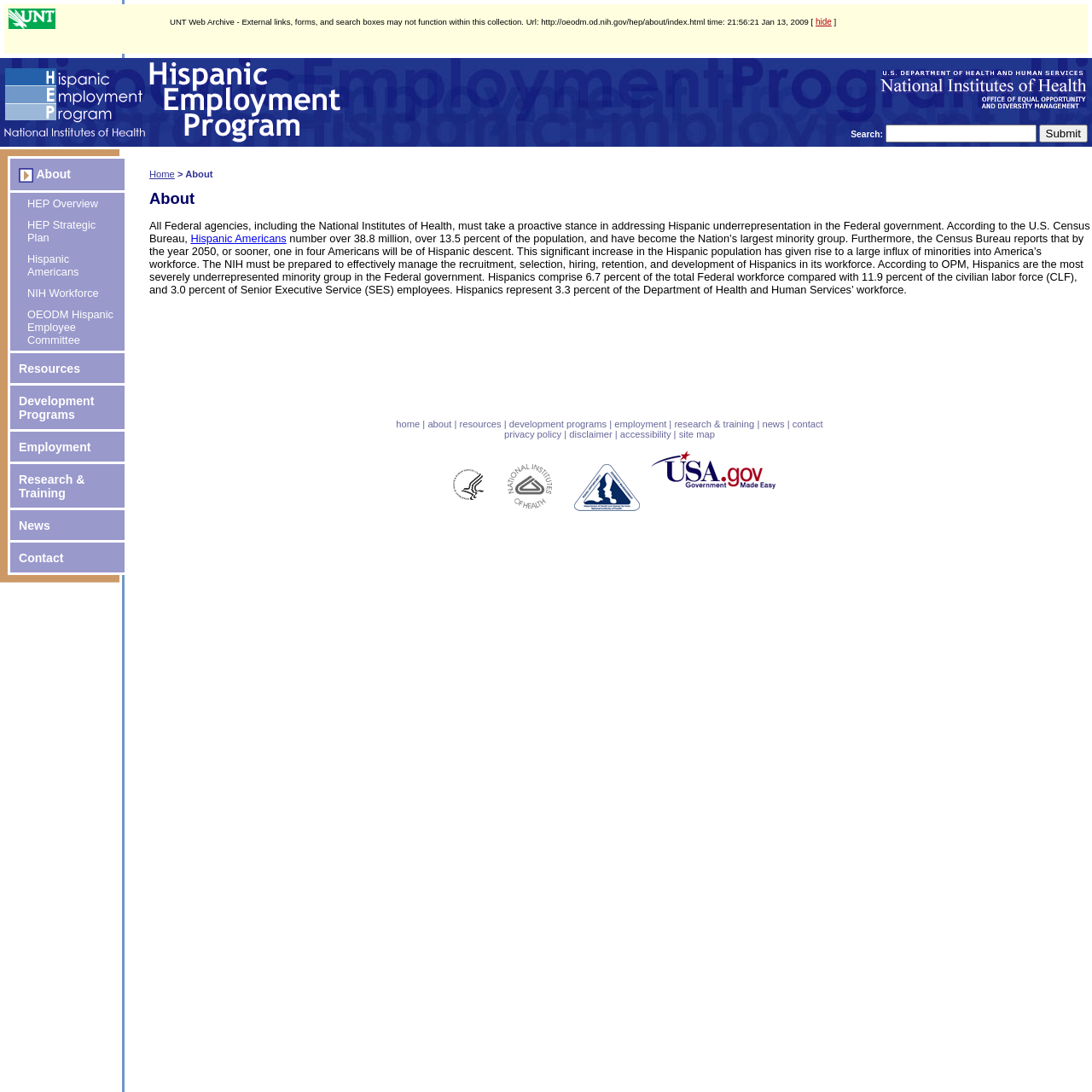From the given element description: "Research & Training", find the bounding box for the UI element. Provide the coordinates as four float numbers between 0 and 1, in the order [left, top, right, bottom].

[0.017, 0.433, 0.078, 0.458]